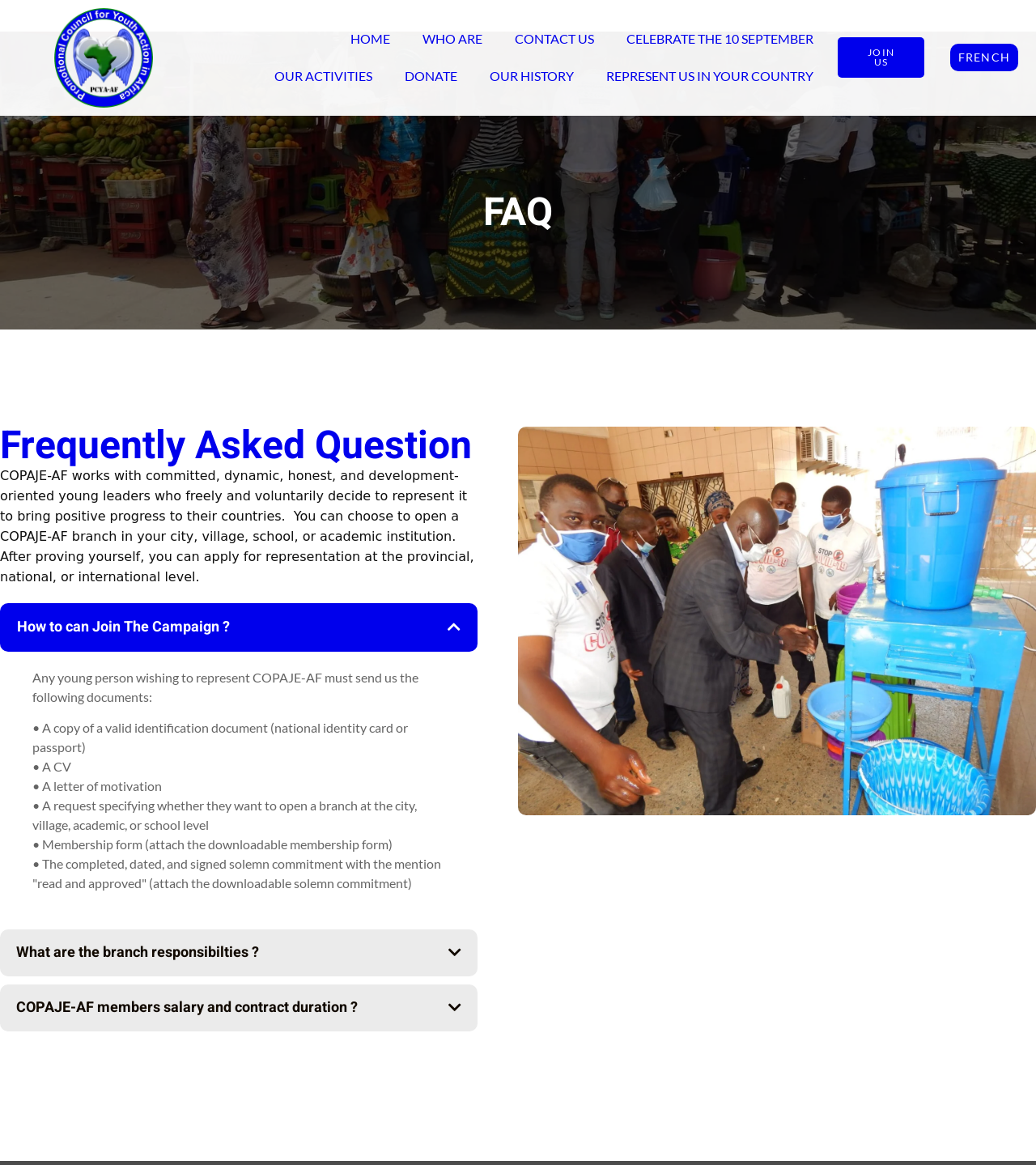Locate the bounding box coordinates of the element I should click to achieve the following instruction: "Click on How to can Join The Campaign?".

[0.0, 0.518, 0.461, 0.559]